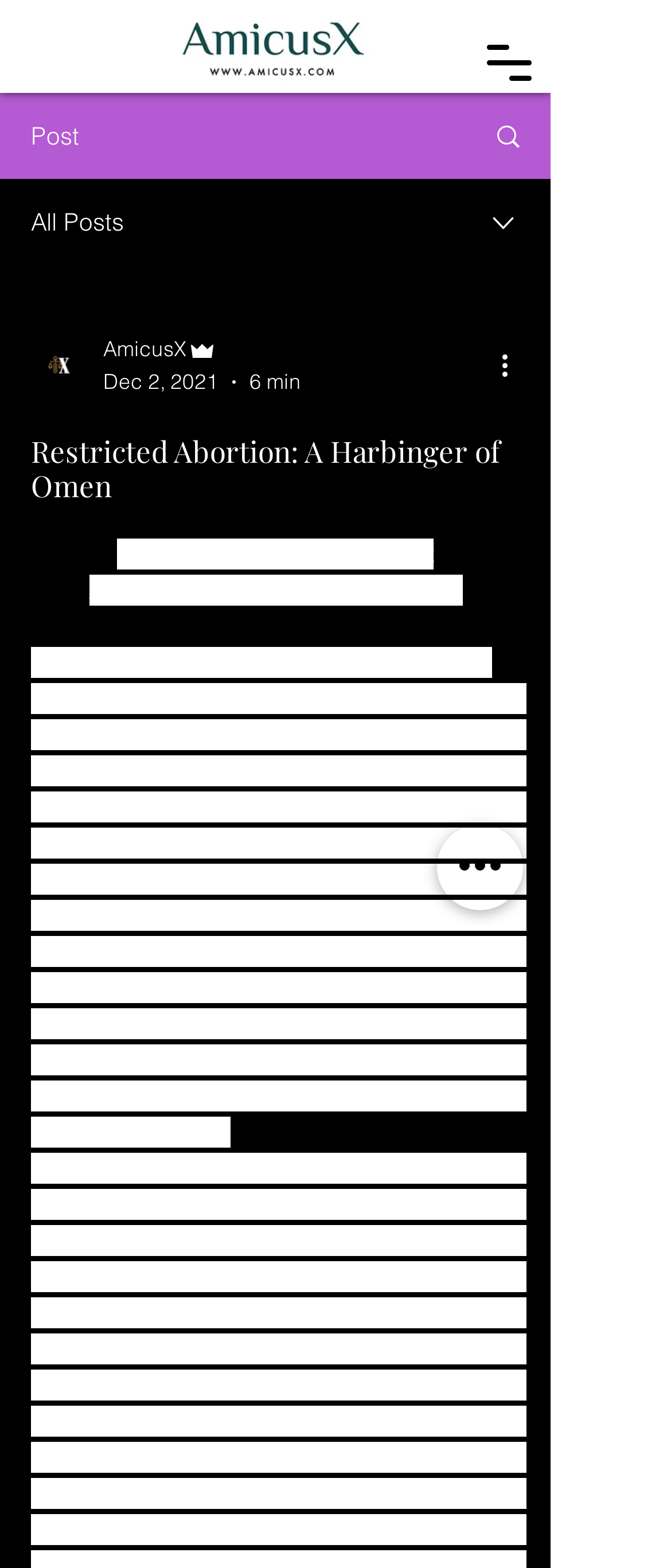Please determine the bounding box of the UI element that matches this description: AmicusX. The coordinates should be given as (top-left x, top-left y, bottom-right x, bottom-right y), with all values between 0 and 1.

[0.154, 0.212, 0.449, 0.233]